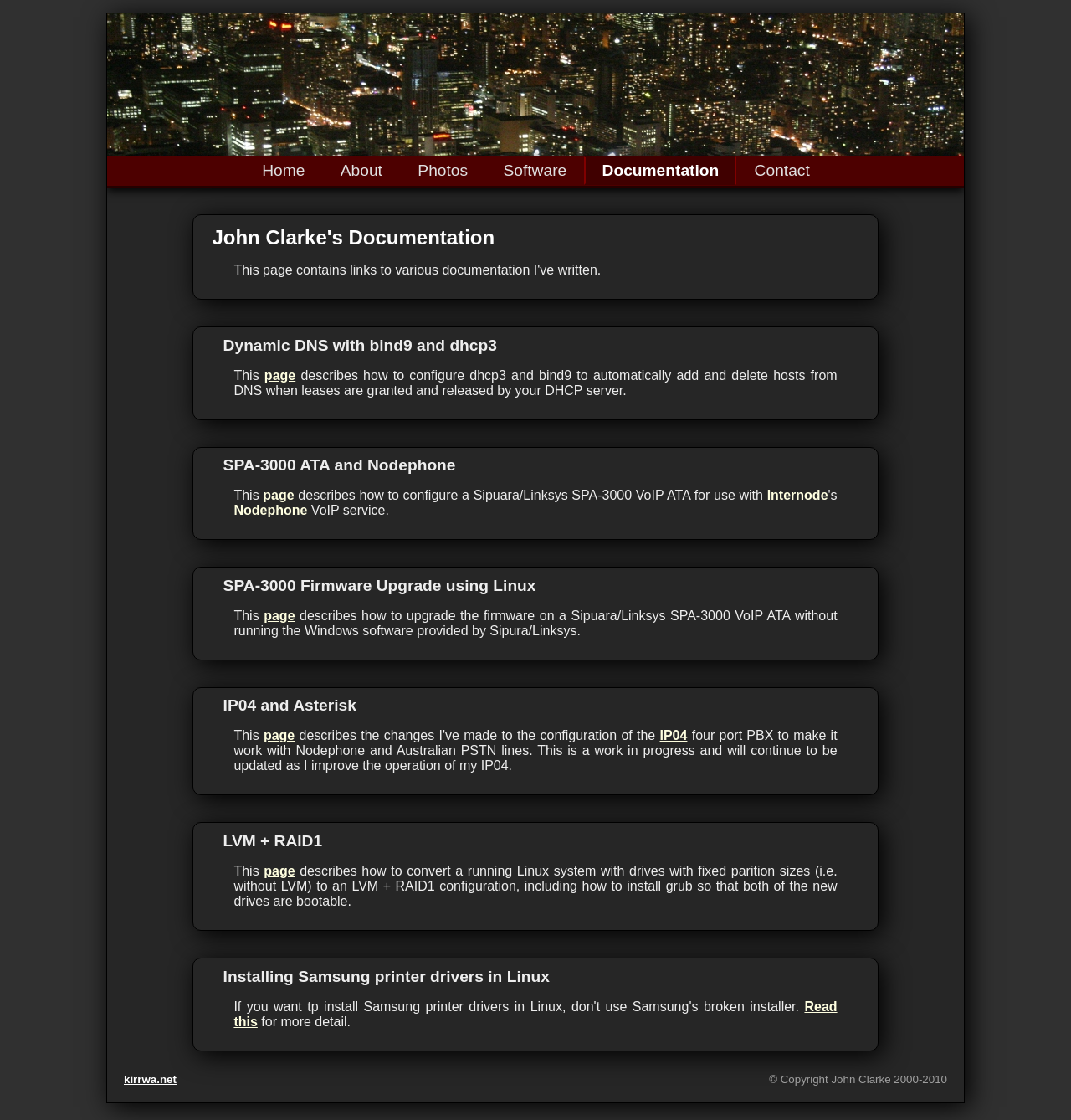Highlight the bounding box coordinates of the element that should be clicked to carry out the following instruction: "Read about Dynamic DNS with bind9 and dhcp3". The coordinates must be given as four float numbers ranging from 0 to 1, i.e., [left, top, right, bottom].

[0.238, 0.3, 0.792, 0.317]